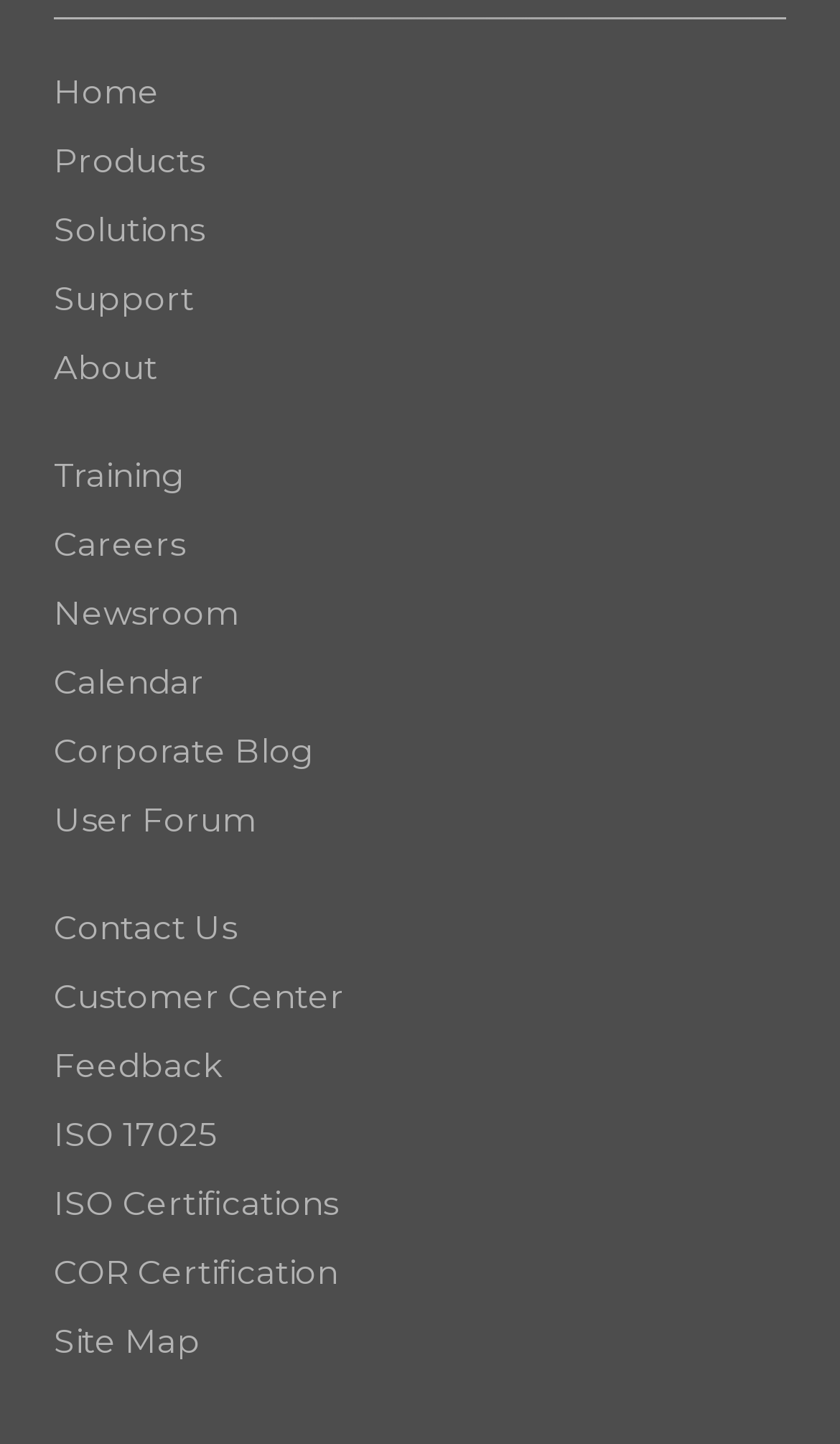What is the last link in the top navigation bar?
Refer to the image and provide a concise answer in one word or phrase.

Site Map